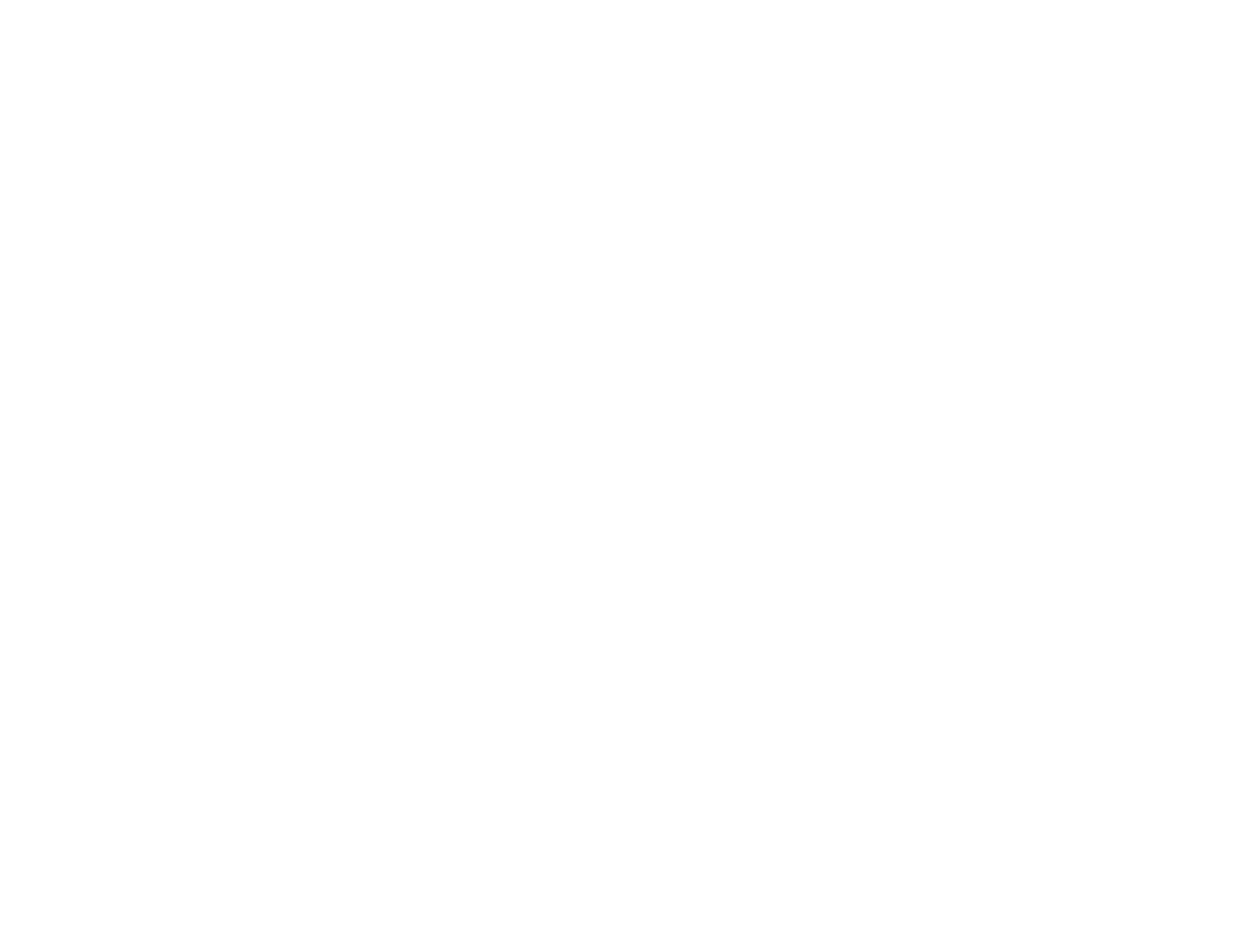Please locate the bounding box coordinates for the element that should be clicked to achieve the following instruction: "Log in to the system". Ensure the coordinates are given as four float numbers between 0 and 1, i.e., [left, top, right, bottom].

[0.19, 0.684, 0.448, 0.726]